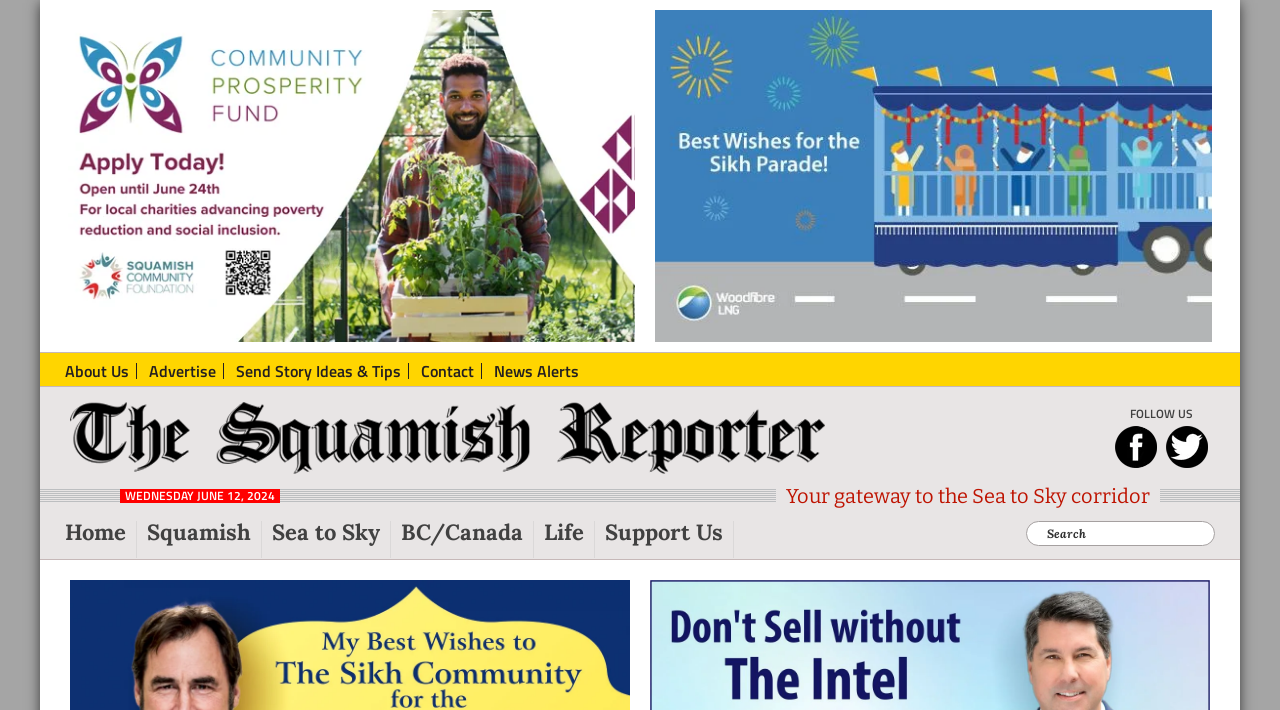Identify the bounding box coordinates of the element that should be clicked to fulfill this task: "Follow the 'Squamish Reporter' on social media". The coordinates should be provided as four float numbers between 0 and 1, i.e., [left, top, right, bottom].

[0.87, 0.602, 0.905, 0.641]